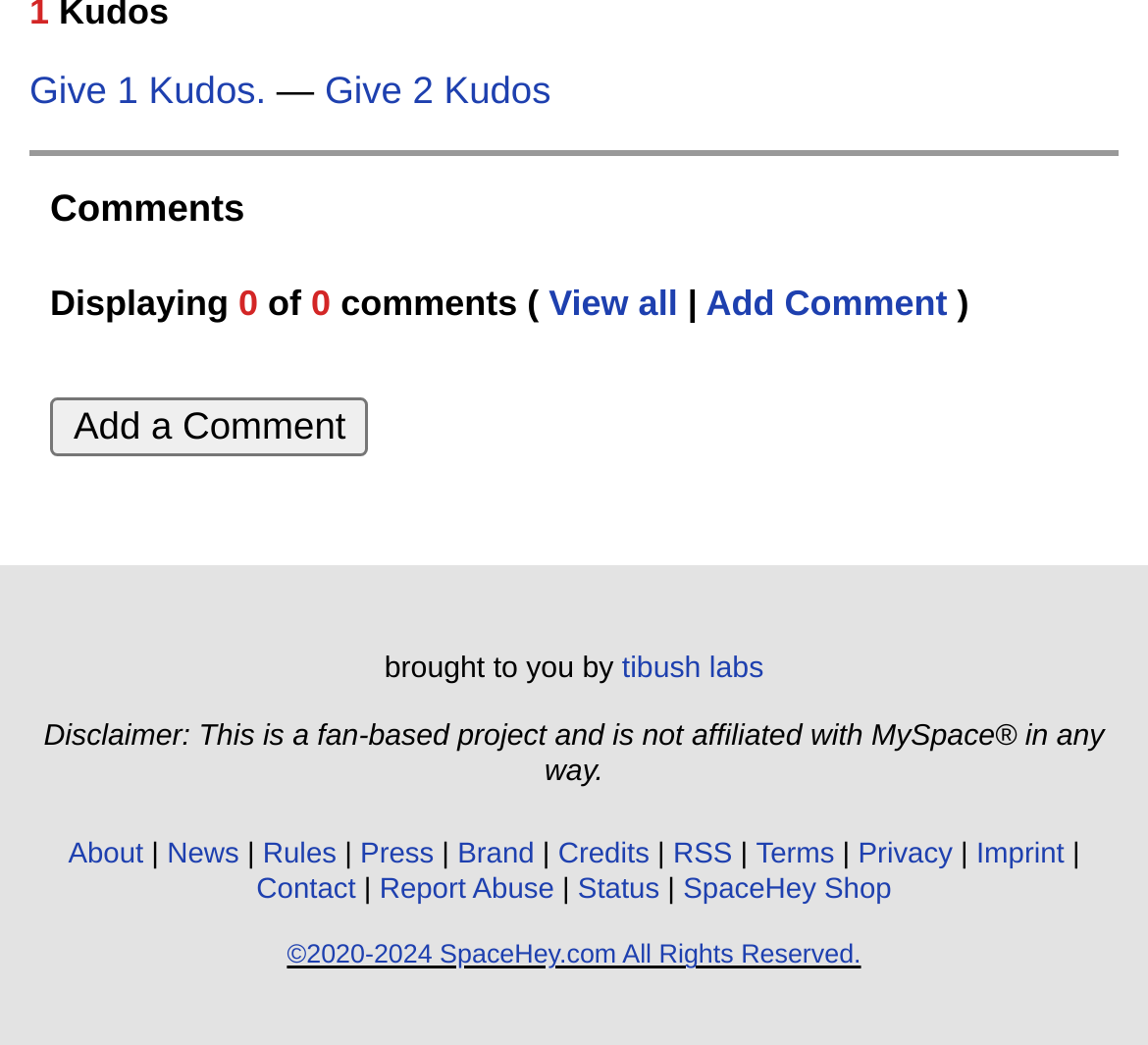Find the bounding box coordinates for the UI element that matches this description: "Share 0".

None